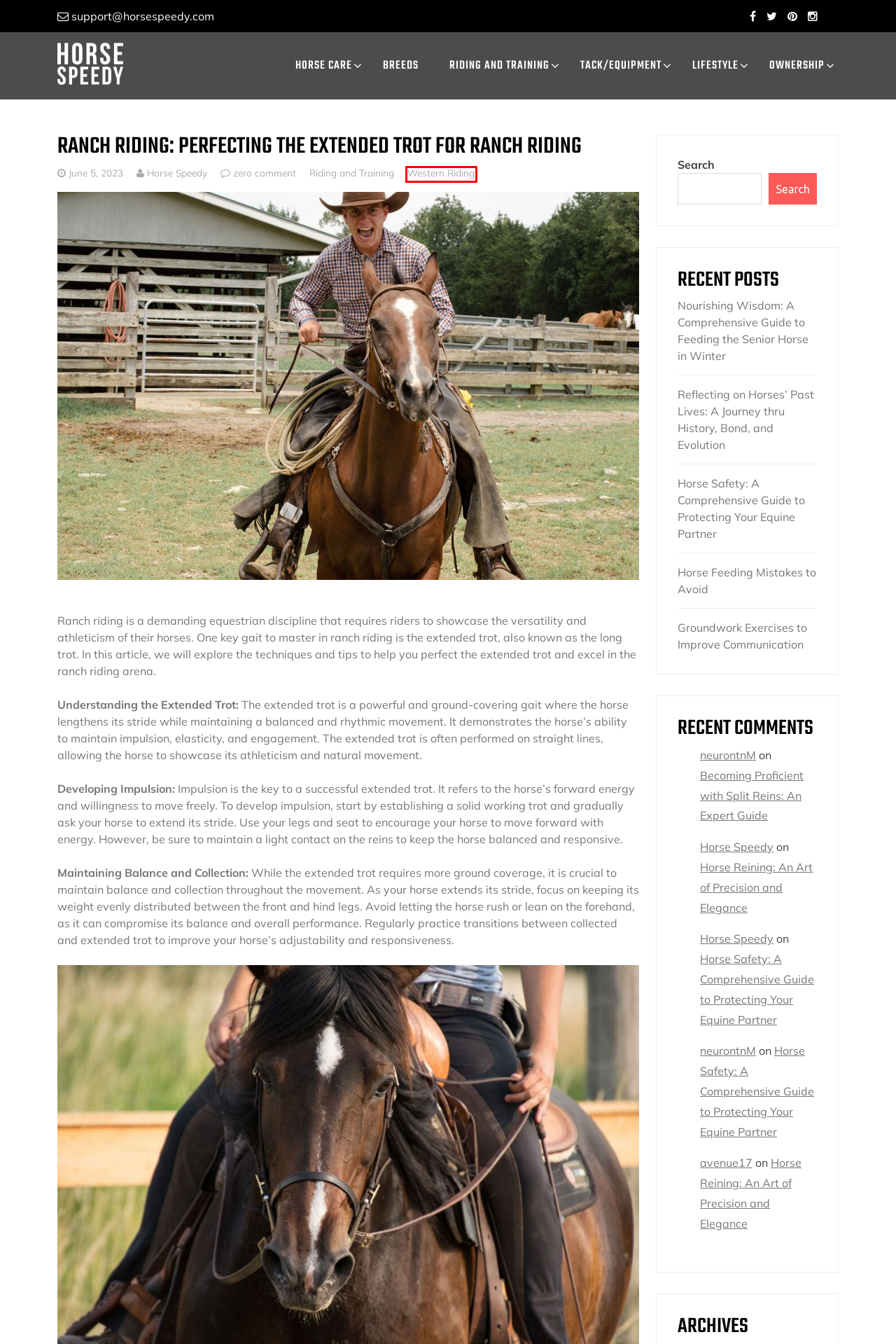Inspect the screenshot of a webpage with a red rectangle bounding box. Identify the webpage description that best corresponds to the new webpage after clicking the element inside the bounding box. Here are the candidates:
A. Western Riding - Horse Speedy
B. Horse Reining: An Art of Precision and Elegance - Horse Speedy
C. Reflecting on Horses' Past Lives: A Journey thru History, Bond, and Evolution - Horse Speedy
D. Horse Safety: A Comprehensive Guide to Protecting Your Equine Partner - Horse Speedy
E. Horse Feeding Mistakes to Avoid - Horse Speedy
F. Tack/Equipment - Horse Speedy
G. Becoming Proficient with Split Reins: An Expert Guide - Horse Speedy
H. Ownership - Horse Speedy

A